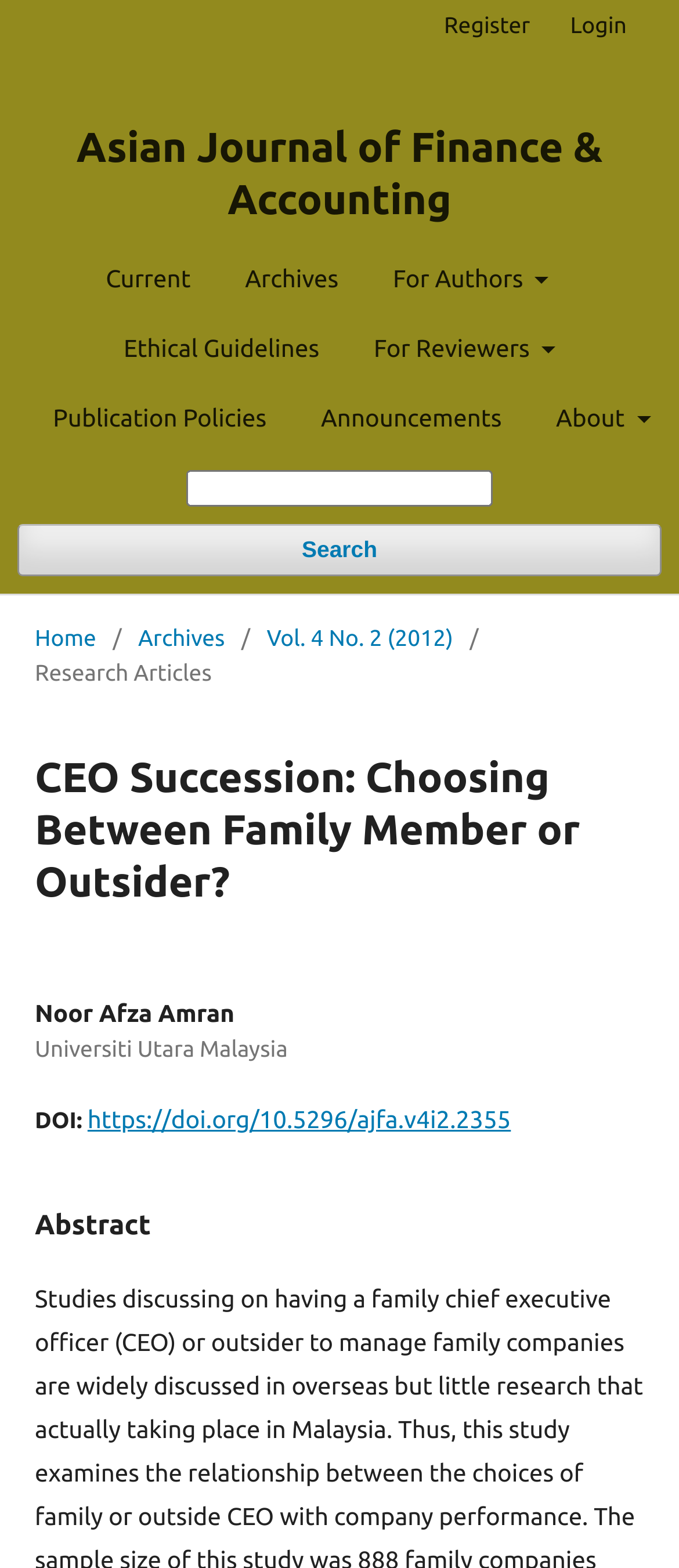Identify the bounding box coordinates of the area that should be clicked in order to complete the given instruction: "Read the abstract". The bounding box coordinates should be four float numbers between 0 and 1, i.e., [left, top, right, bottom].

[0.051, 0.77, 0.949, 0.793]